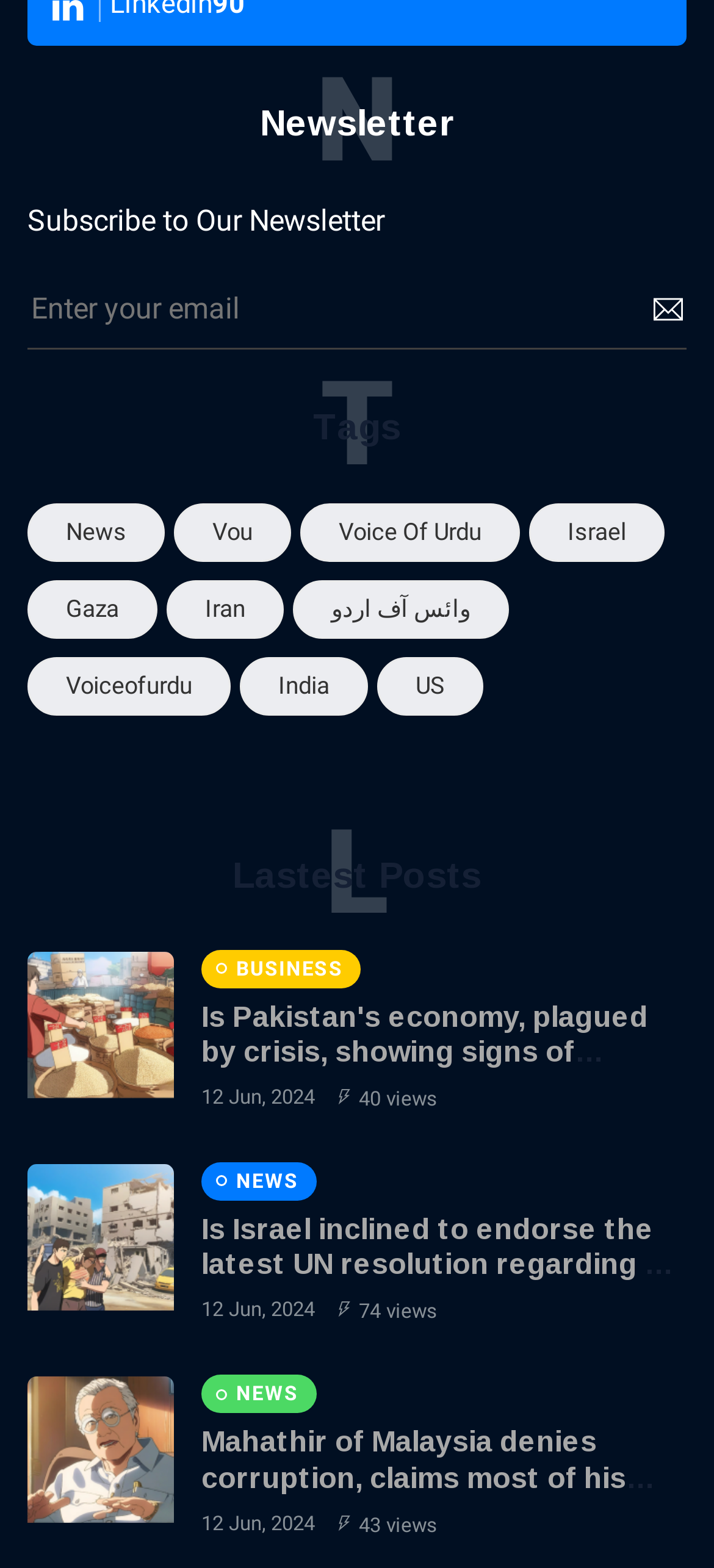Kindly determine the bounding box coordinates of the area that needs to be clicked to fulfill this instruction: "Read the latest post about Pakistan's economy".

[0.038, 0.607, 0.244, 0.707]